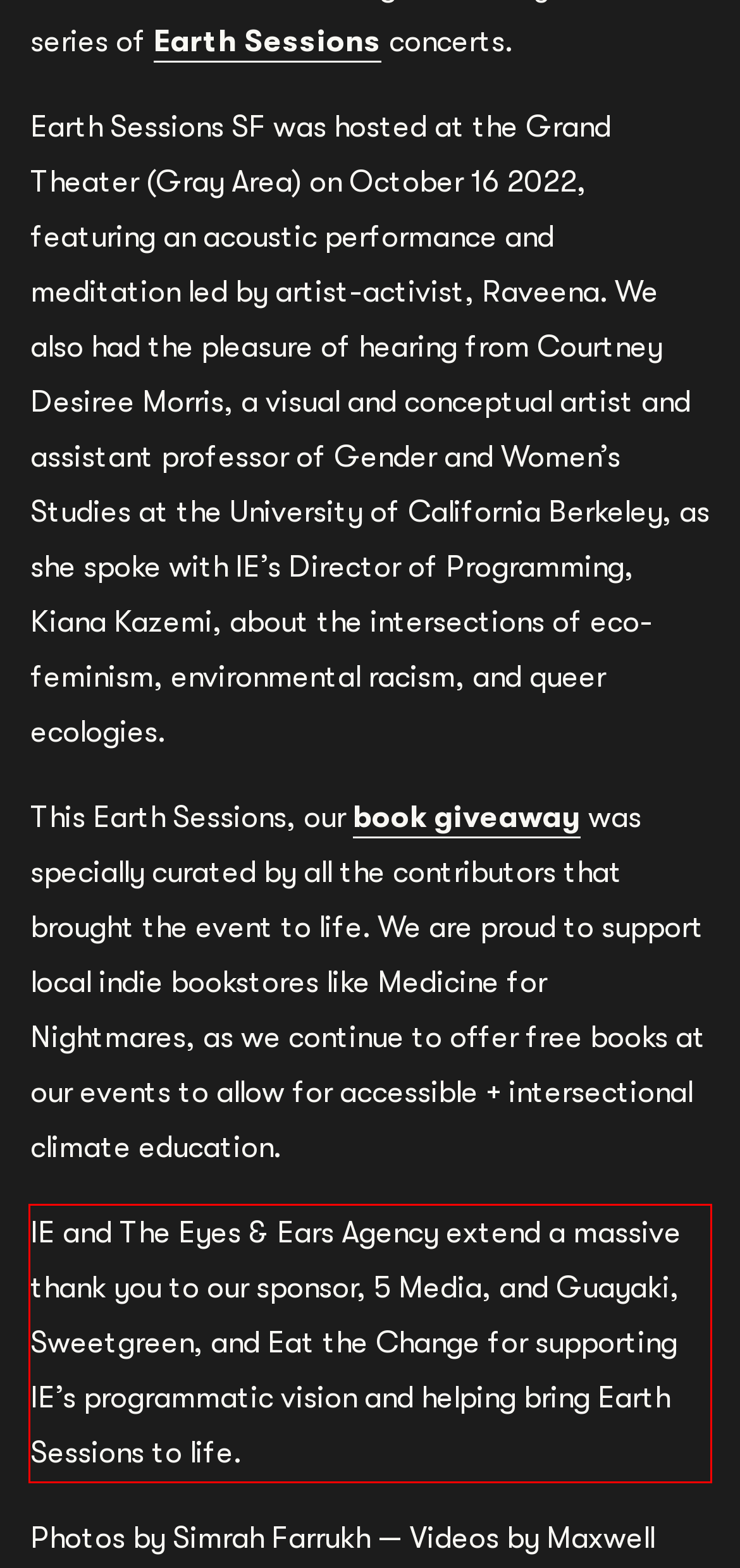Observe the screenshot of the webpage that includes a red rectangle bounding box. Conduct OCR on the content inside this red bounding box and generate the text.

IE and The Eyes & Ears Agency extend a massive thank you to our sponsor, 5 Media, and Guayaki, Sweetgreen, and Eat the Change for supporting IE’s programmatic vision and helping bring Earth Sessions to life.